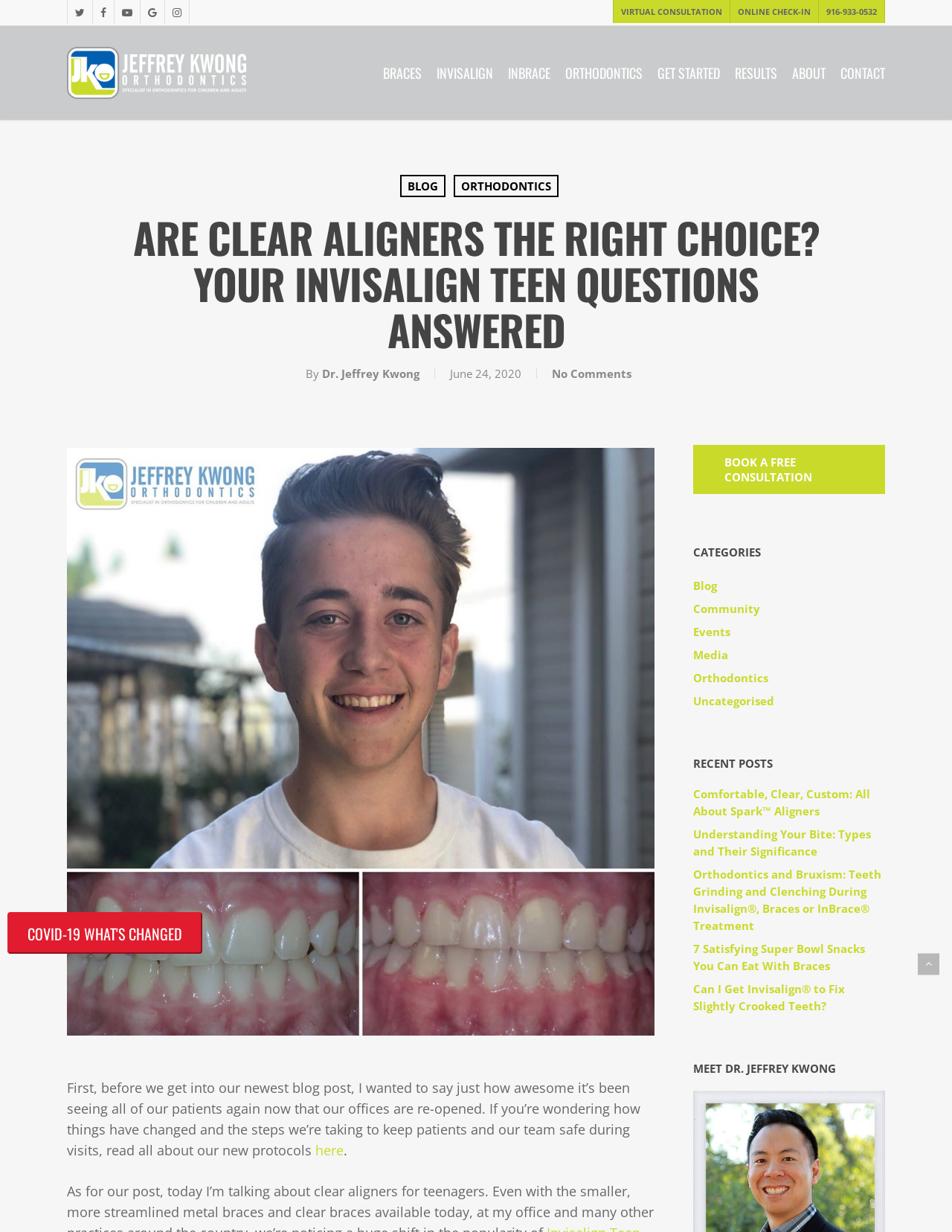Reply to the question with a brief word or phrase: Who is the author of the blog post?

Dr. Jeffrey Kwong